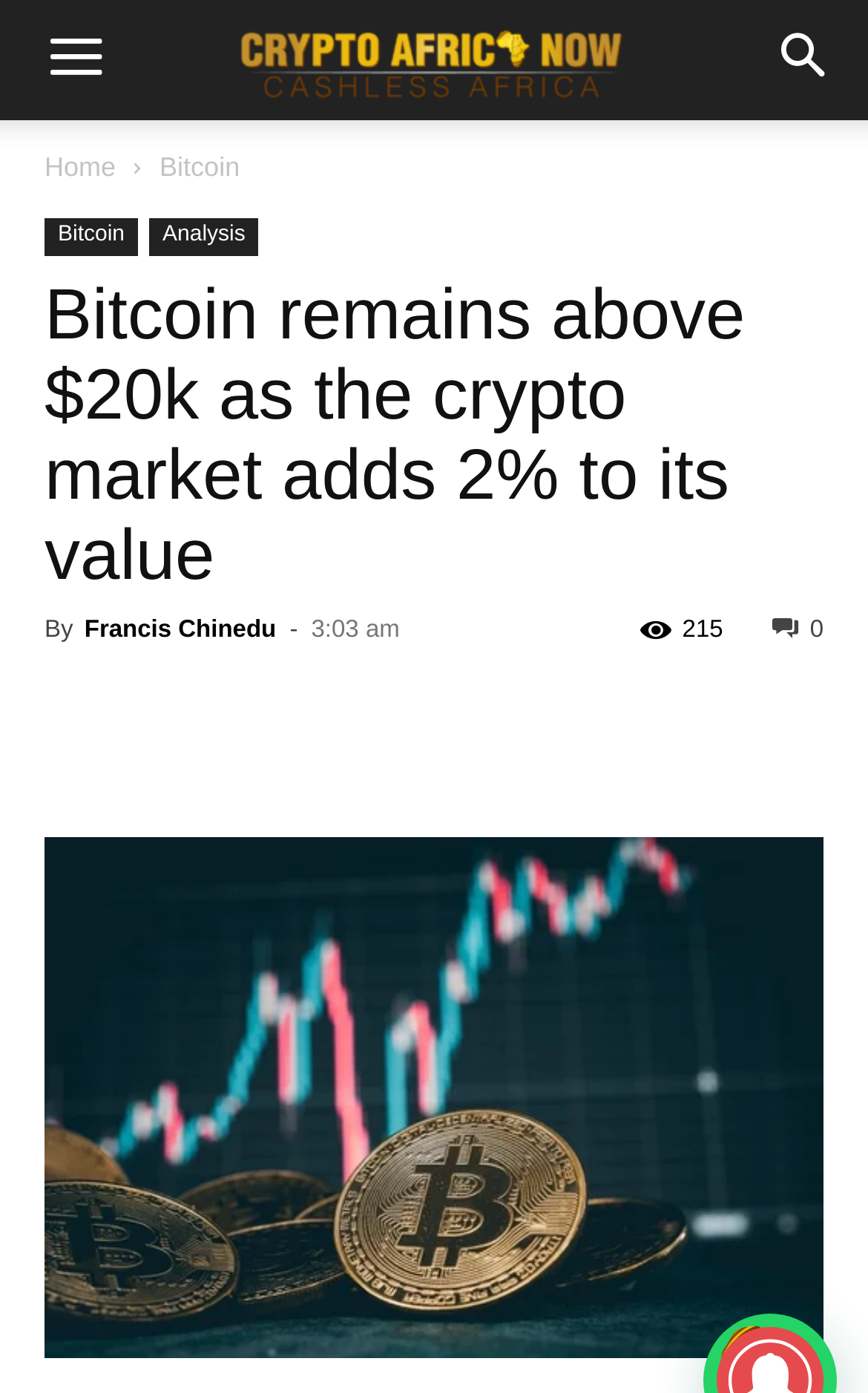Please indicate the bounding box coordinates for the clickable area to complete the following task: "Click the menu button". The coordinates should be specified as four float numbers between 0 and 1, i.e., [left, top, right, bottom].

[0.005, 0.0, 0.169, 0.086]